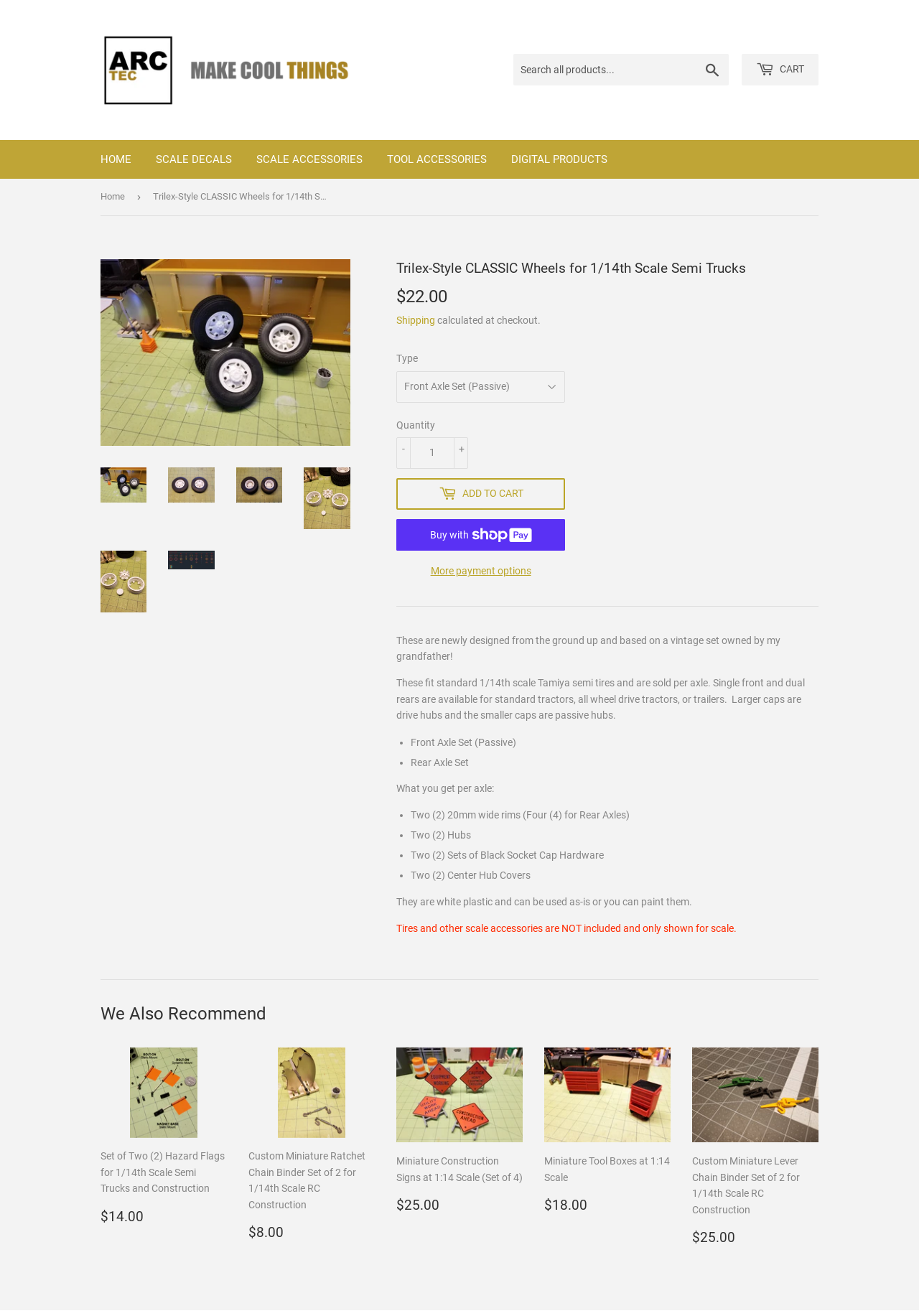Extract the top-level heading from the webpage and provide its text.

Trilex-Style CLASSIC Wheels for 1/14th Scale Semi Trucks